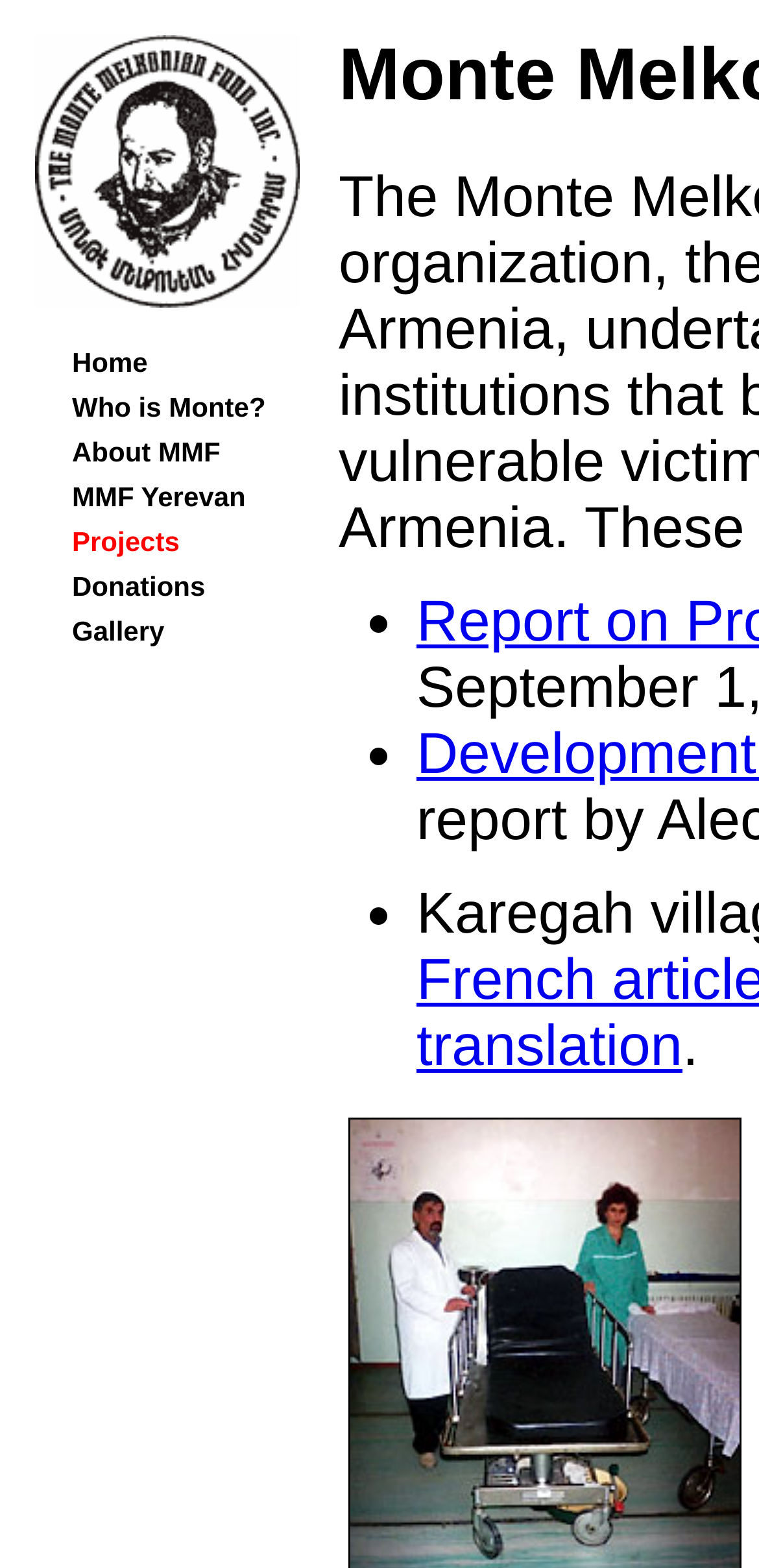How many menu items are there?
Please provide a comprehensive answer based on the contents of the image.

I counted the number of LayoutTableCell elements inside the LayoutTable, which represent the menu items. There are 7 of them, namely 'Home', 'Who is Monte?', 'About MMF', 'MMF Yerevan', 'Projects', 'Donations', and 'Gallery'.